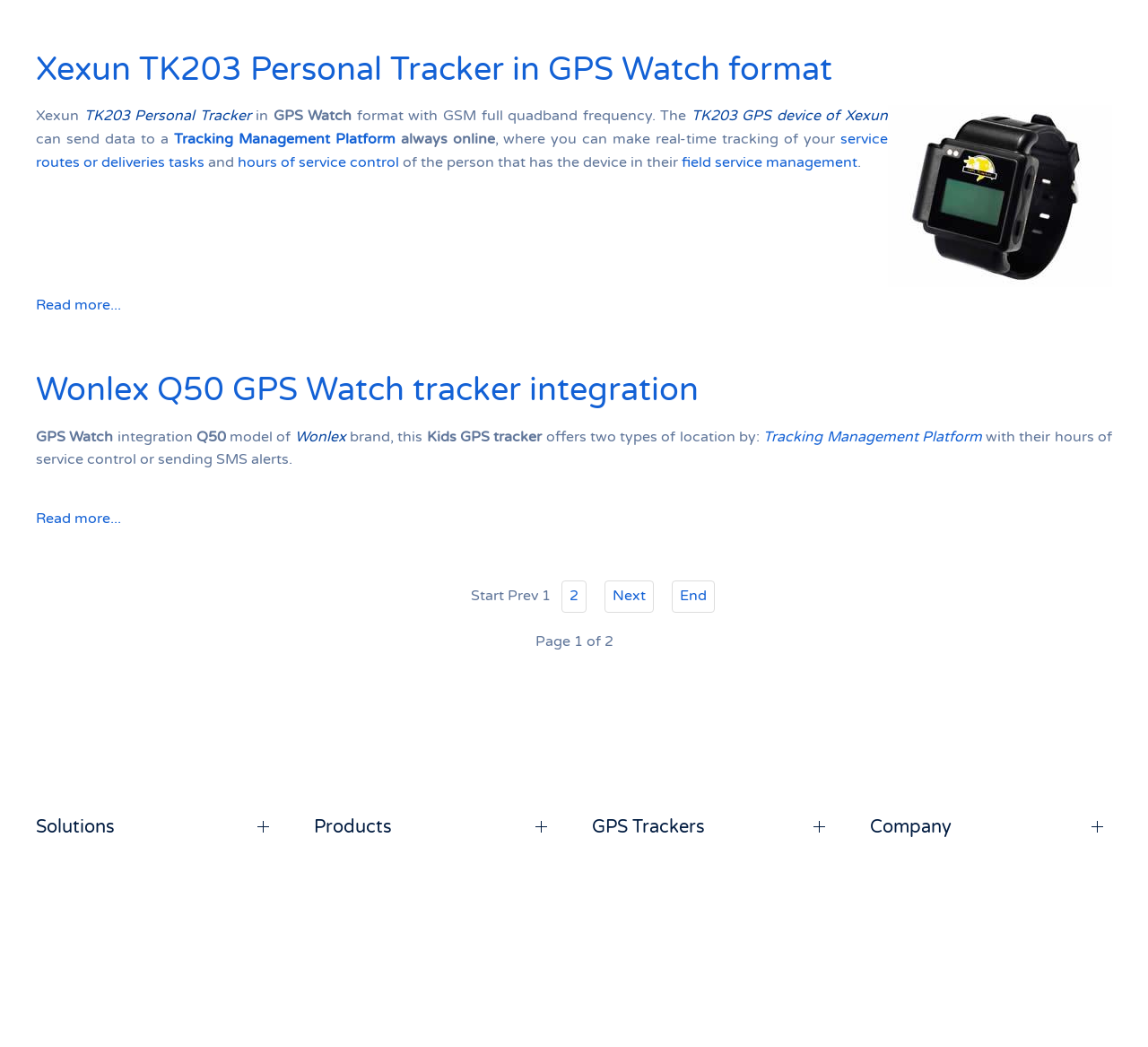Answer this question using a single word or a brief phrase:
What is the name of the GPS watch tracker?

Xexun TK203